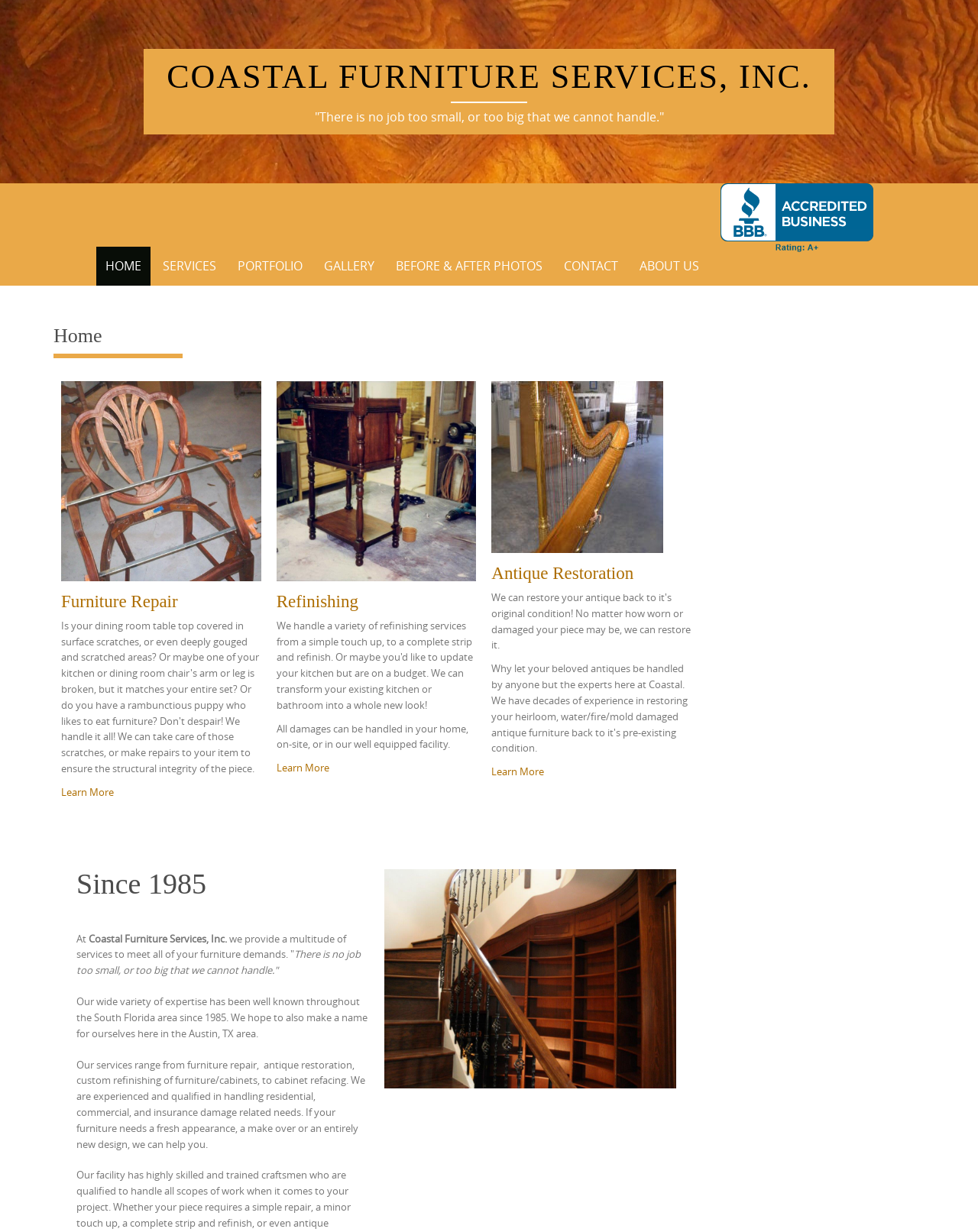Please find the bounding box coordinates of the element that must be clicked to perform the given instruction: "Click on Furniture Repair". The coordinates should be four float numbers from 0 to 1, i.e., [left, top, right, bottom].

[0.062, 0.48, 0.182, 0.496]